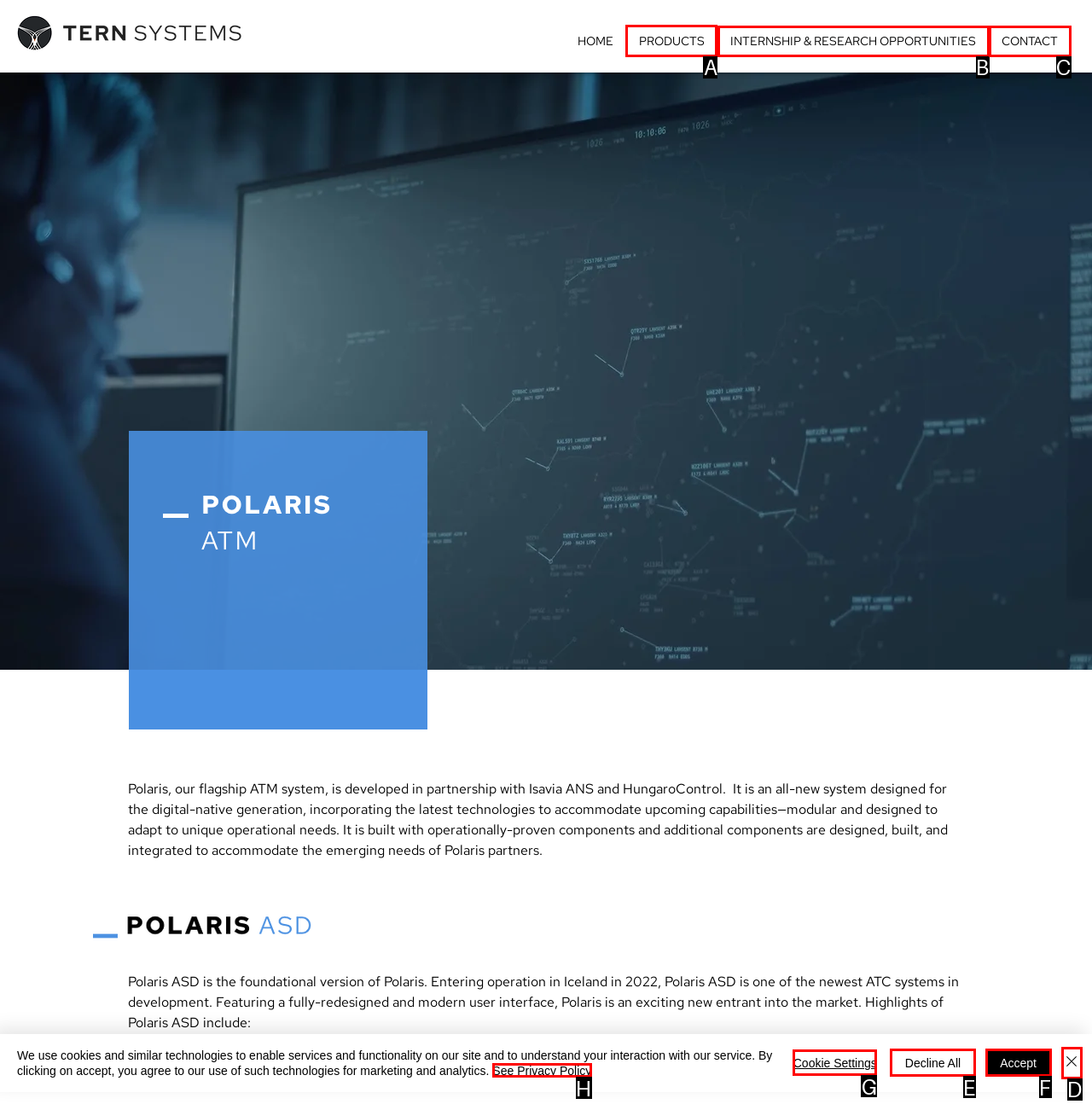Identify the correct UI element to click on to achieve the following task: View PRODUCTS Respond with the corresponding letter from the given choices.

A